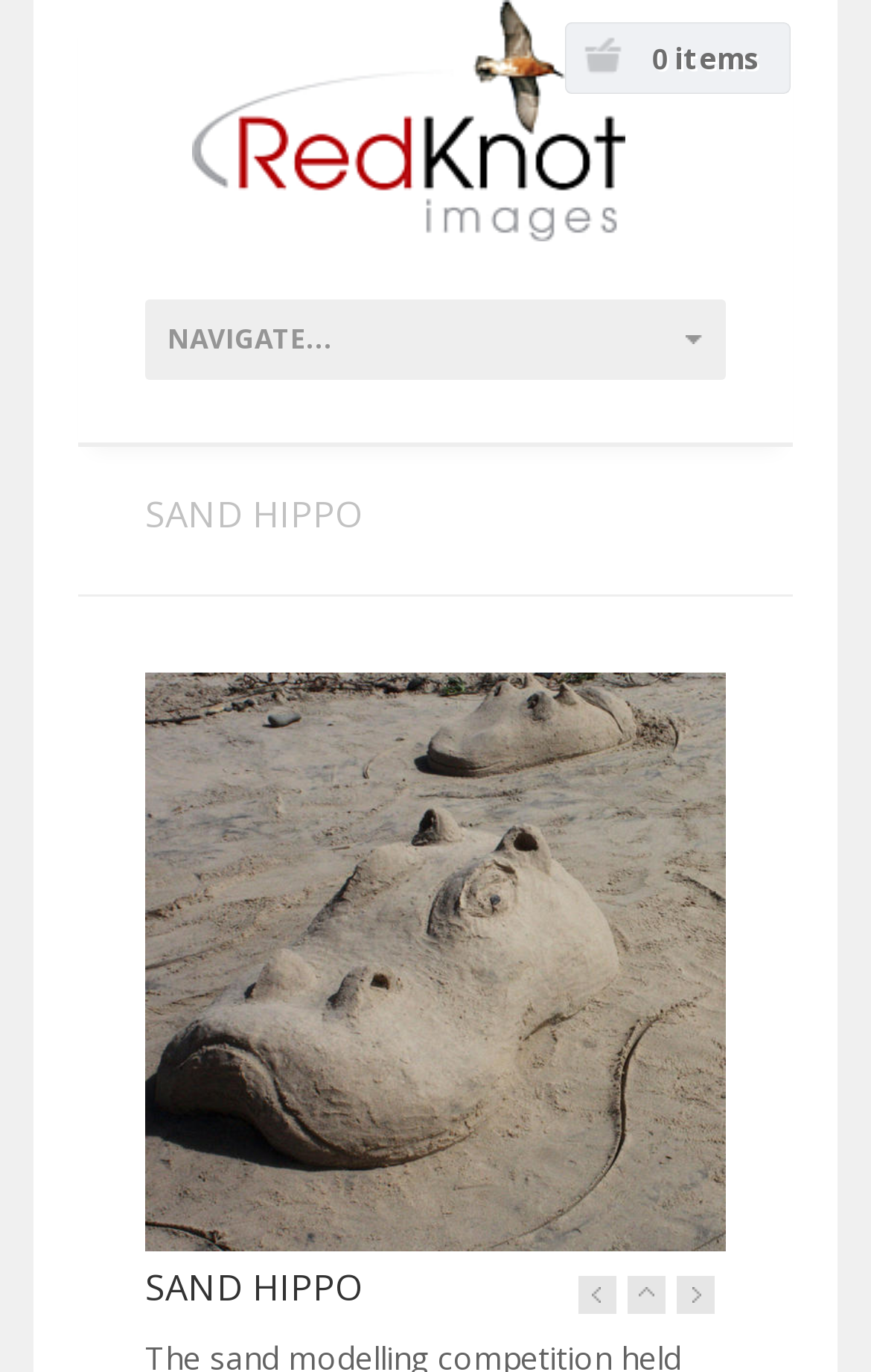How many navigation links are at the bottom?
Based on the image, provide a one-word or brief-phrase response.

3